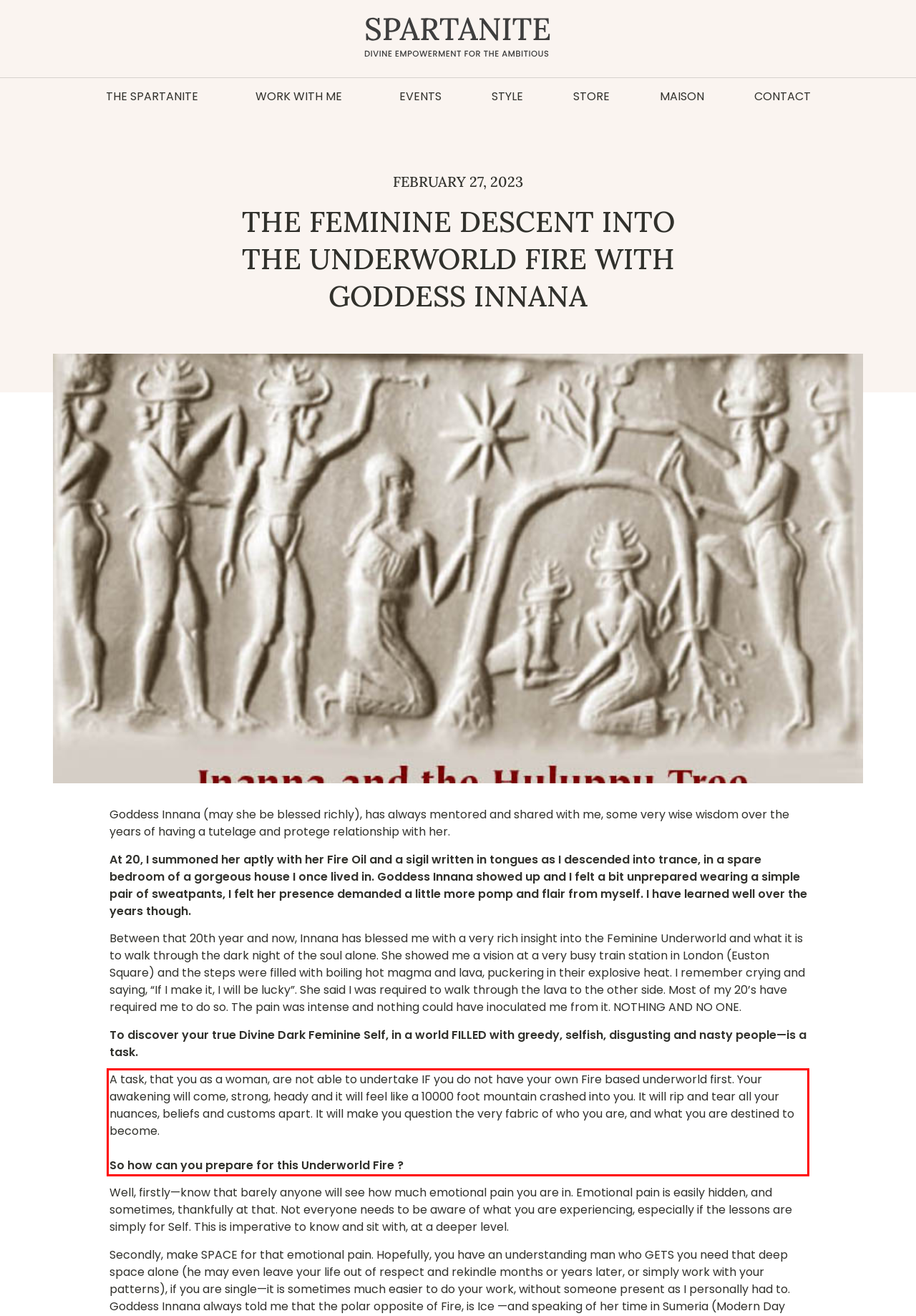Perform OCR on the text inside the red-bordered box in the provided screenshot and output the content.

A task, that you as a woman, are not able to undertake IF you do not have your own Fire based underworld first. Your awakening will come, strong, heady and it will feel like a 10000 foot mountain crashed into you. It will rip and tear all your nuances, beliefs and customs apart. It will make you question the very fabric of who you are, and what you are destined to become. So how can you prepare for this Underworld Fire ?